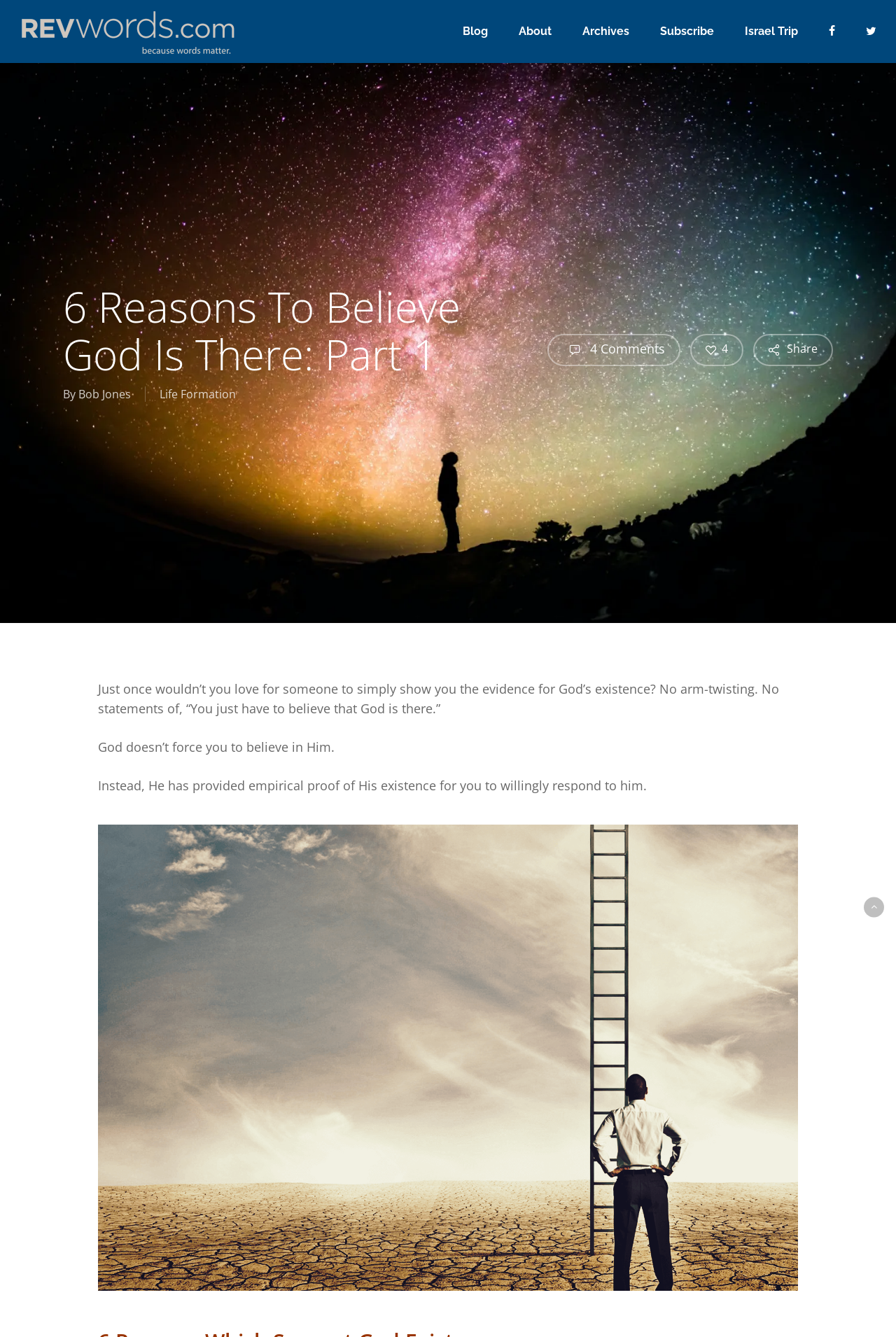Reply to the question with a brief word or phrase: What is located at the bottom right of the webpage?

Back to top link